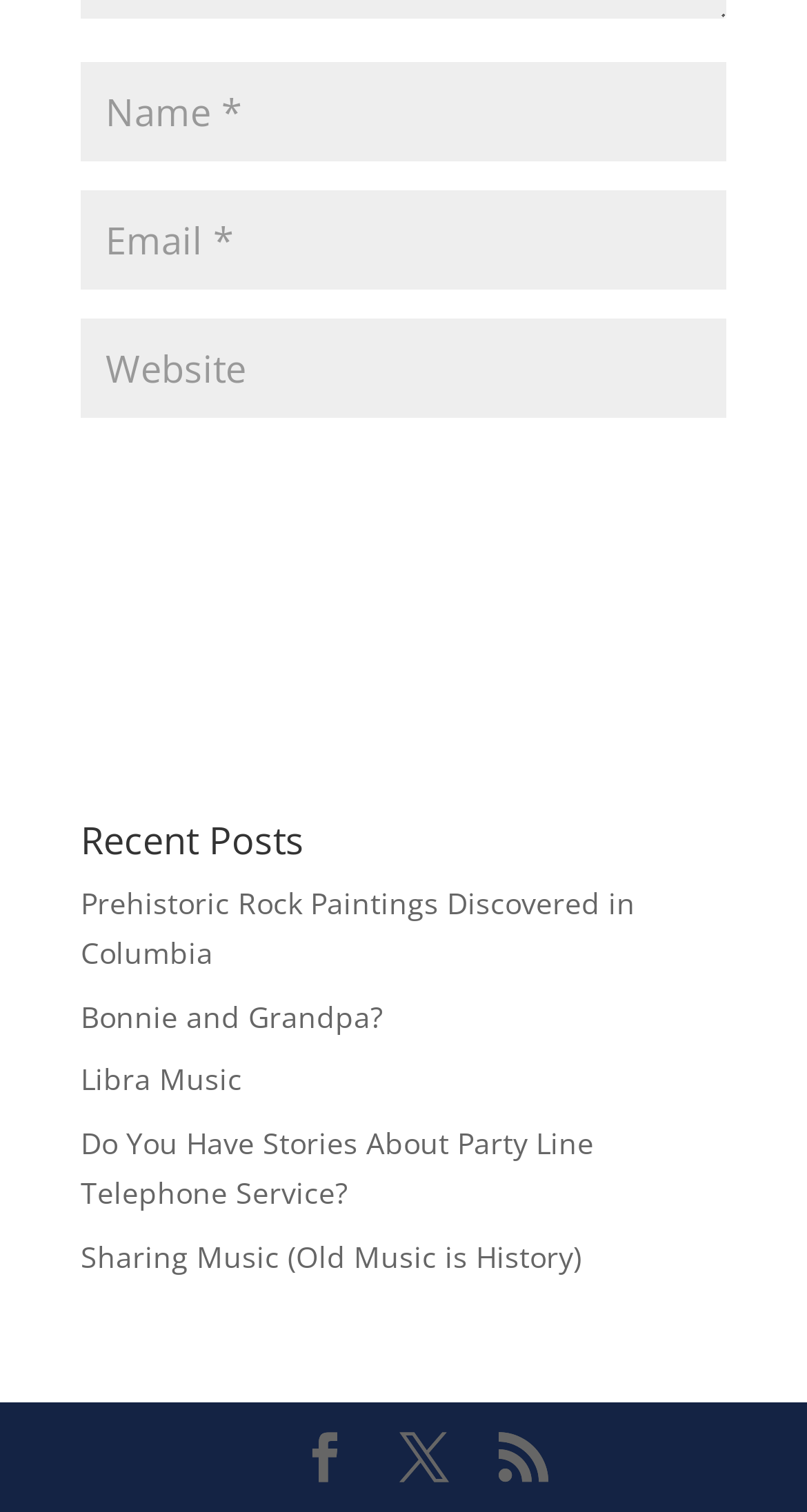Please identify the bounding box coordinates of the region to click in order to complete the given instruction: "Go to Home page". The coordinates should be four float numbers between 0 and 1, i.e., [left, top, right, bottom].

None